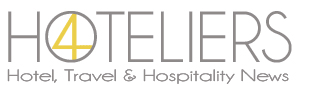Answer the question using only a single word or phrase: 
What is the font style of the word 'HOTELIERS'?

Modern, stylized